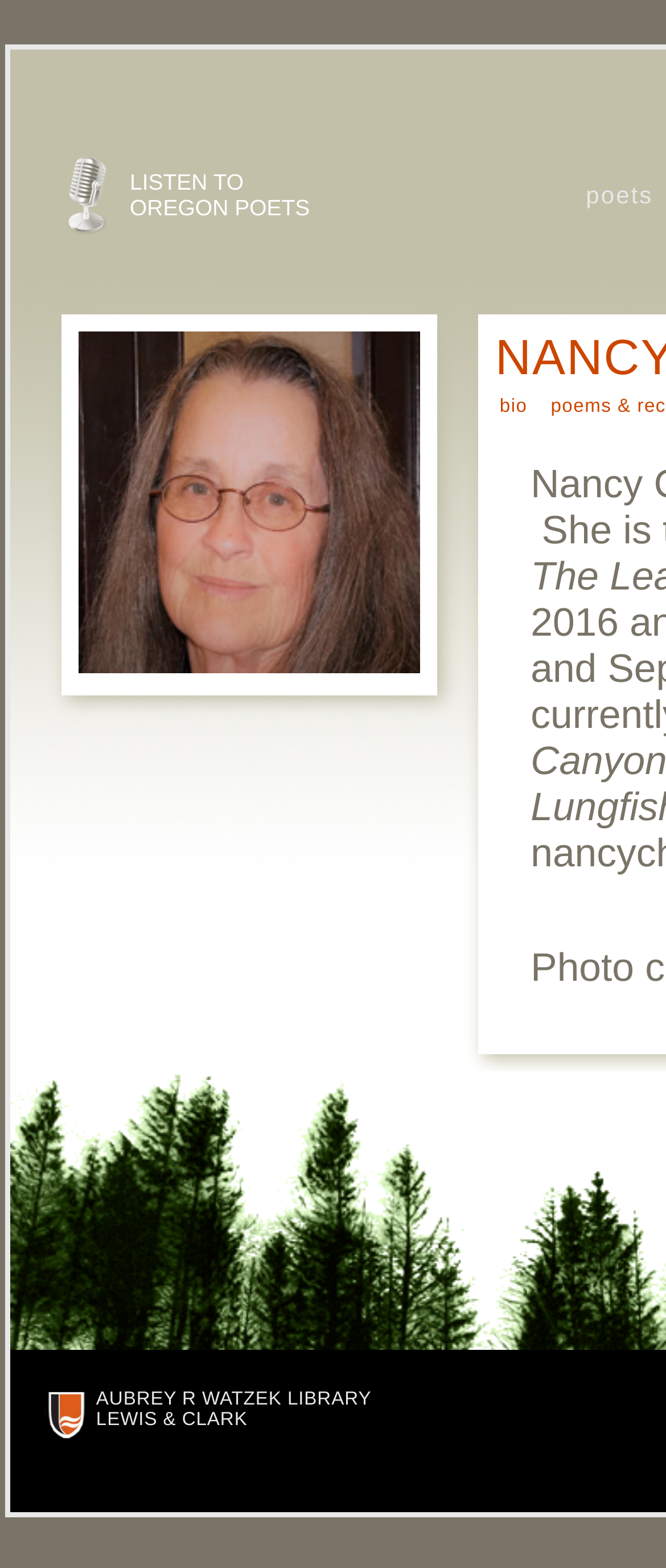Answer succinctly with a single word or phrase:
What is the name of the library mentioned on the webpage?

AUBREY R WATZEK LIBRARY